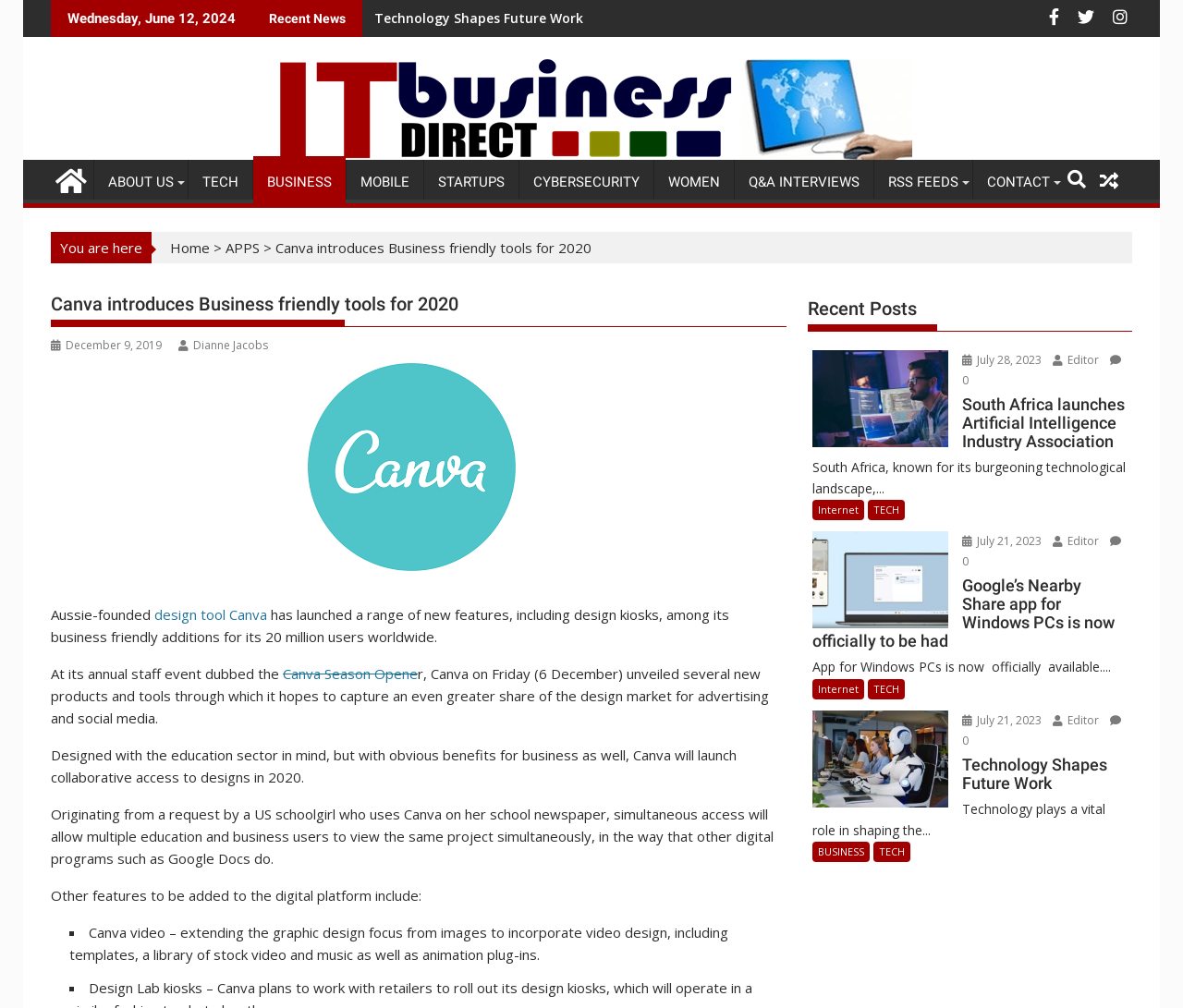Please identify the bounding box coordinates of the area that needs to be clicked to fulfill the following instruction: "Visit the 'ABOUT US' page."

[0.08, 0.159, 0.159, 0.203]